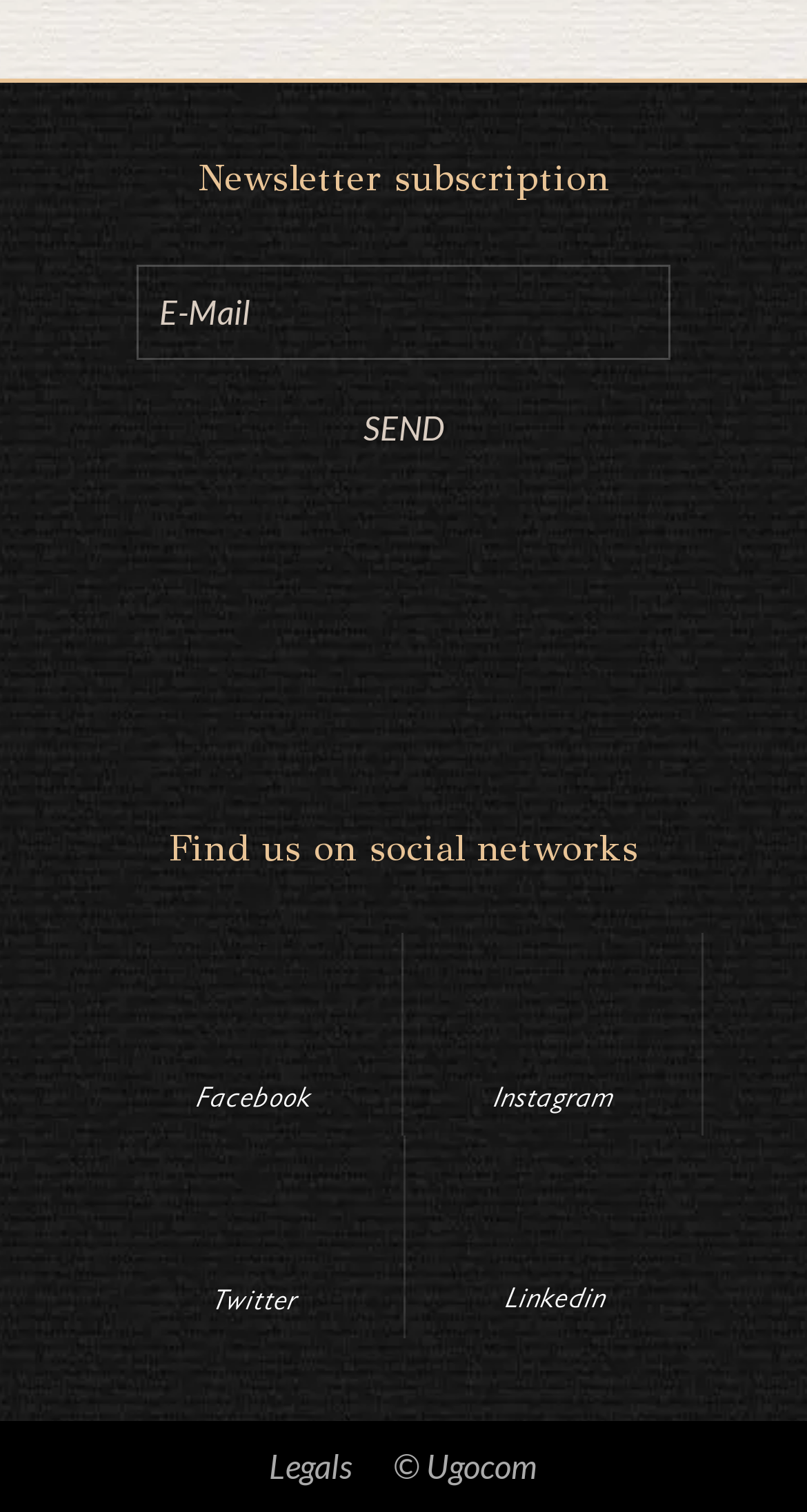Find the bounding box coordinates of the UI element according to this description: "Linkedin".

[0.625, 0.847, 0.749, 0.869]